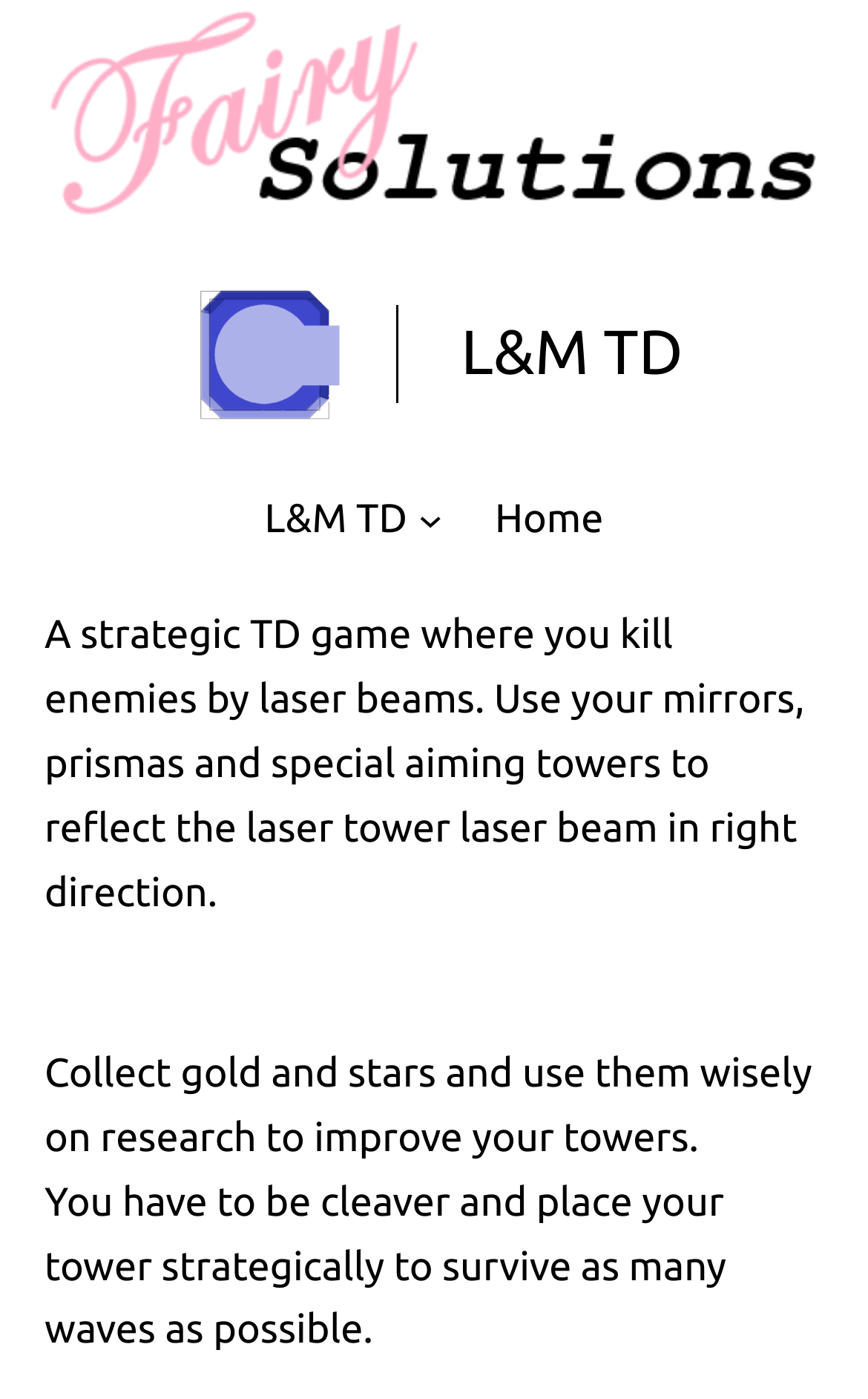Provide the bounding box coordinates for the UI element described in this sentence: "L&M TD". The coordinates should be four float values between 0 and 1, i.e., [left, top, right, bottom].

[0.305, 0.348, 0.469, 0.394]